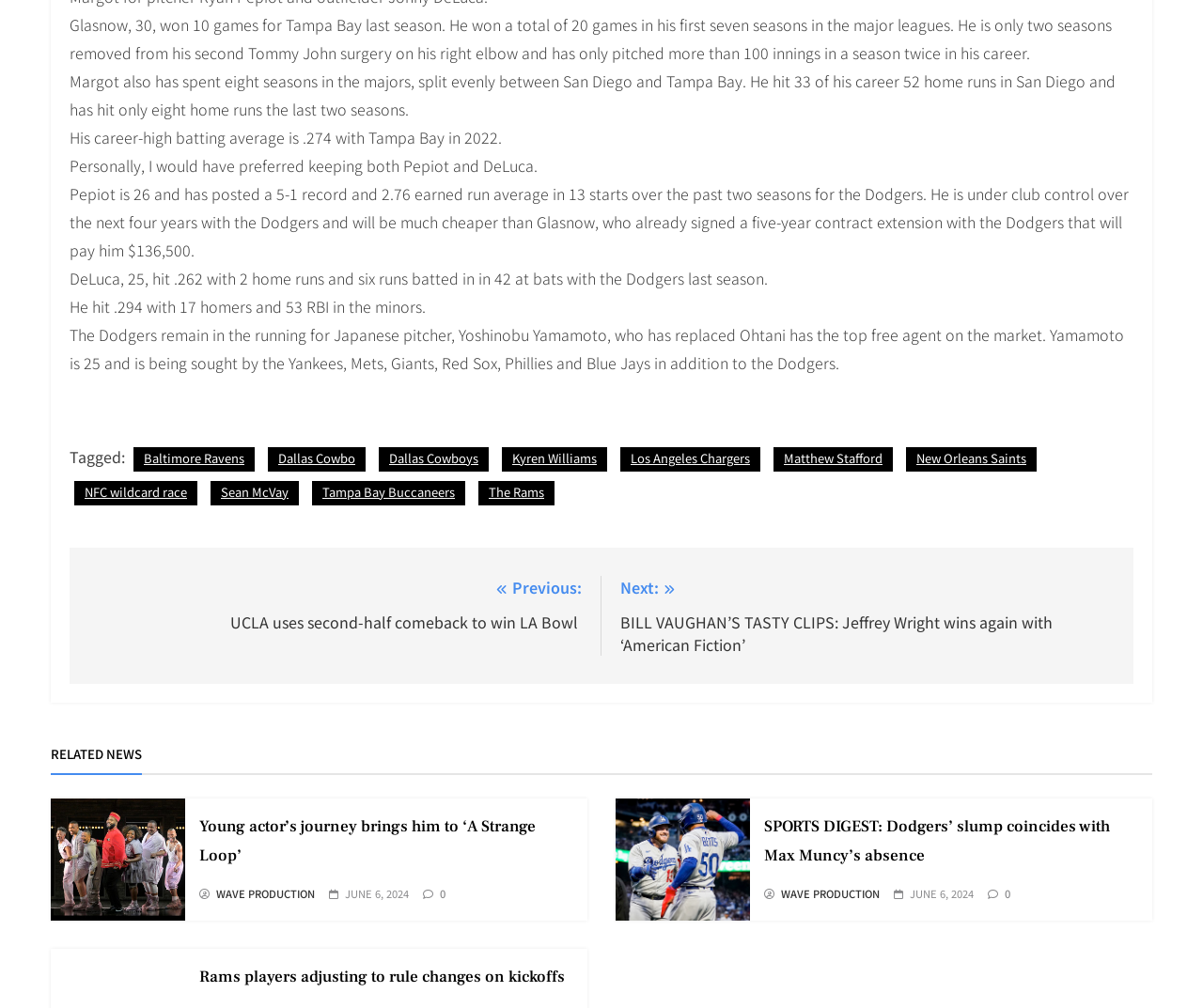Identify the bounding box of the UI element described as follows: "New Orleans Saints". Provide the coordinates as four float numbers in the range of 0 to 1 [left, top, right, bottom].

[0.753, 0.444, 0.862, 0.468]